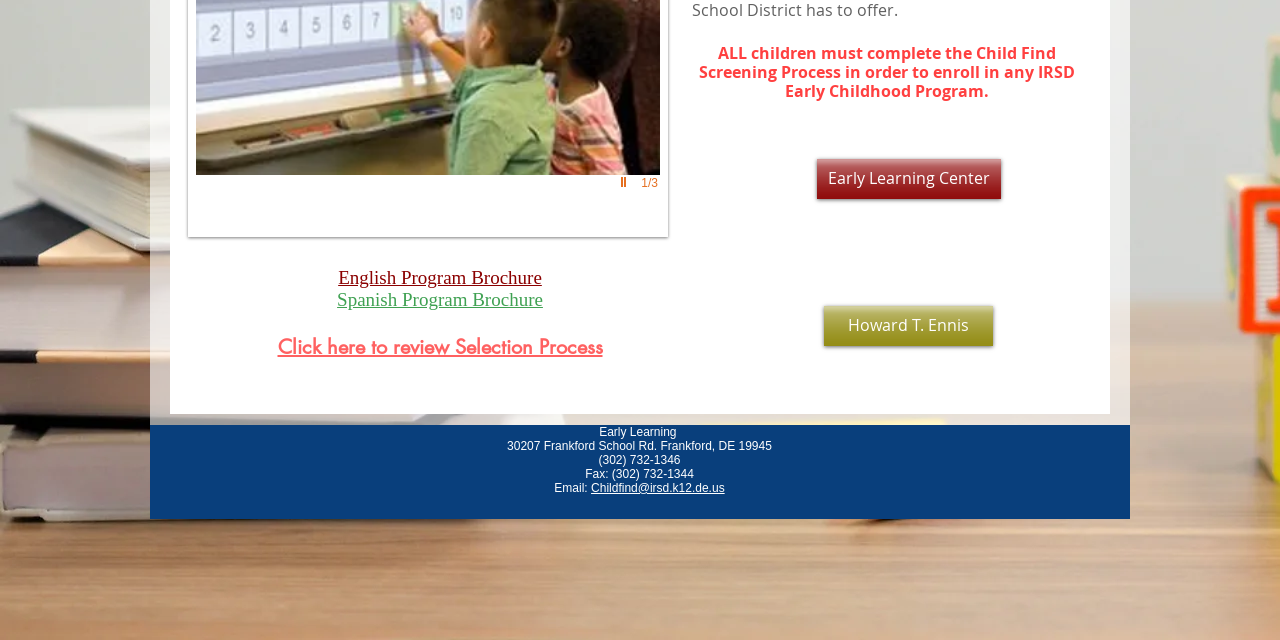Identify the bounding box for the UI element described as: "Childfind@irsd.k12.de.us". The coordinates should be four float numbers between 0 and 1, i.e., [left, top, right, bottom].

[0.462, 0.751, 0.566, 0.773]